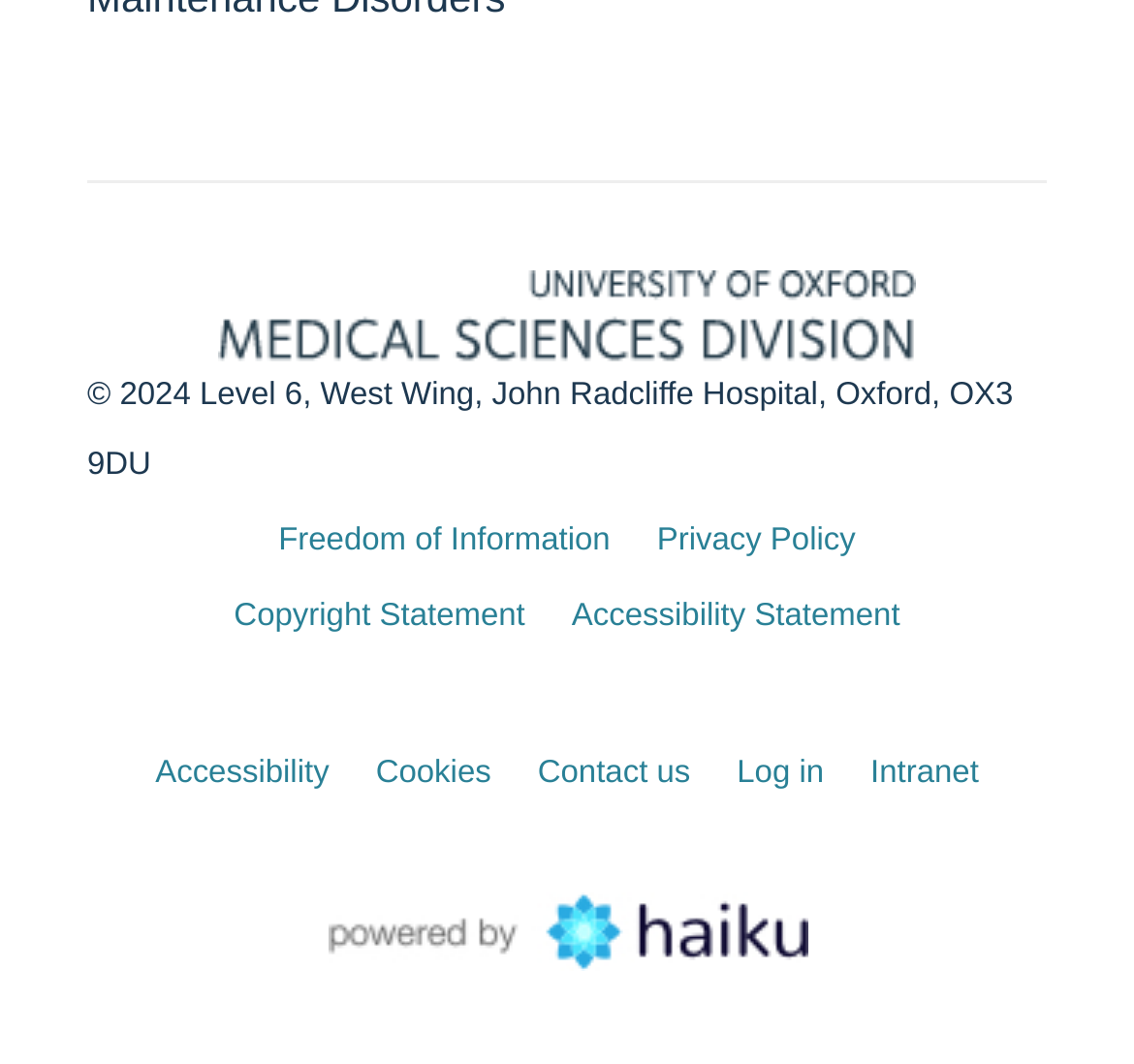Indicate the bounding box coordinates of the element that needs to be clicked to satisfy the following instruction: "Log in to the system". The coordinates should be four float numbers between 0 and 1, i.e., [left, top, right, bottom].

[0.65, 0.711, 0.727, 0.744]